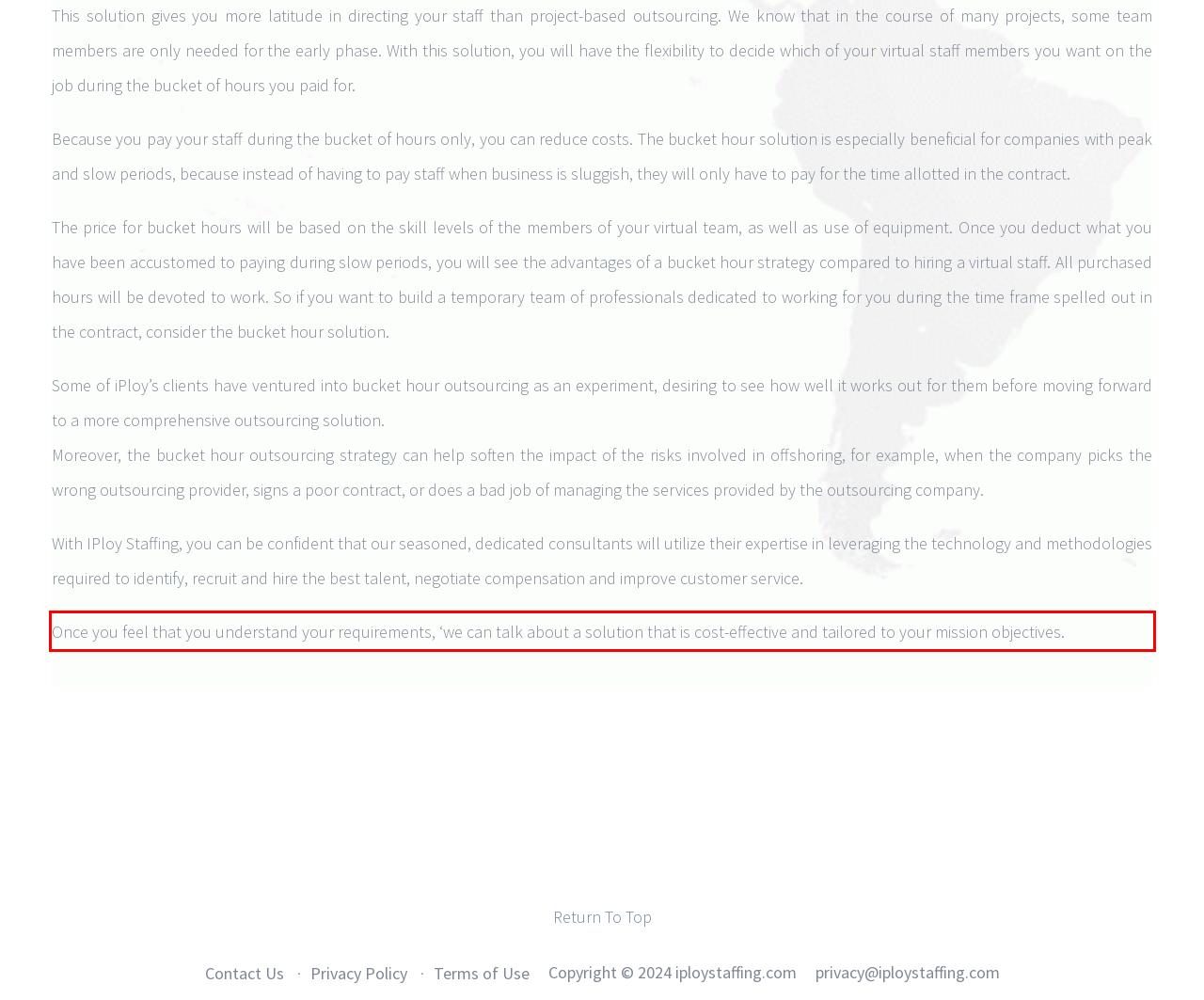You have a screenshot of a webpage where a UI element is enclosed in a red rectangle. Perform OCR to capture the text inside this red rectangle.

Once you feel that you understand your requirements, ‘we can talk about a solution that is cost-effective and tailored to your mission objectives.